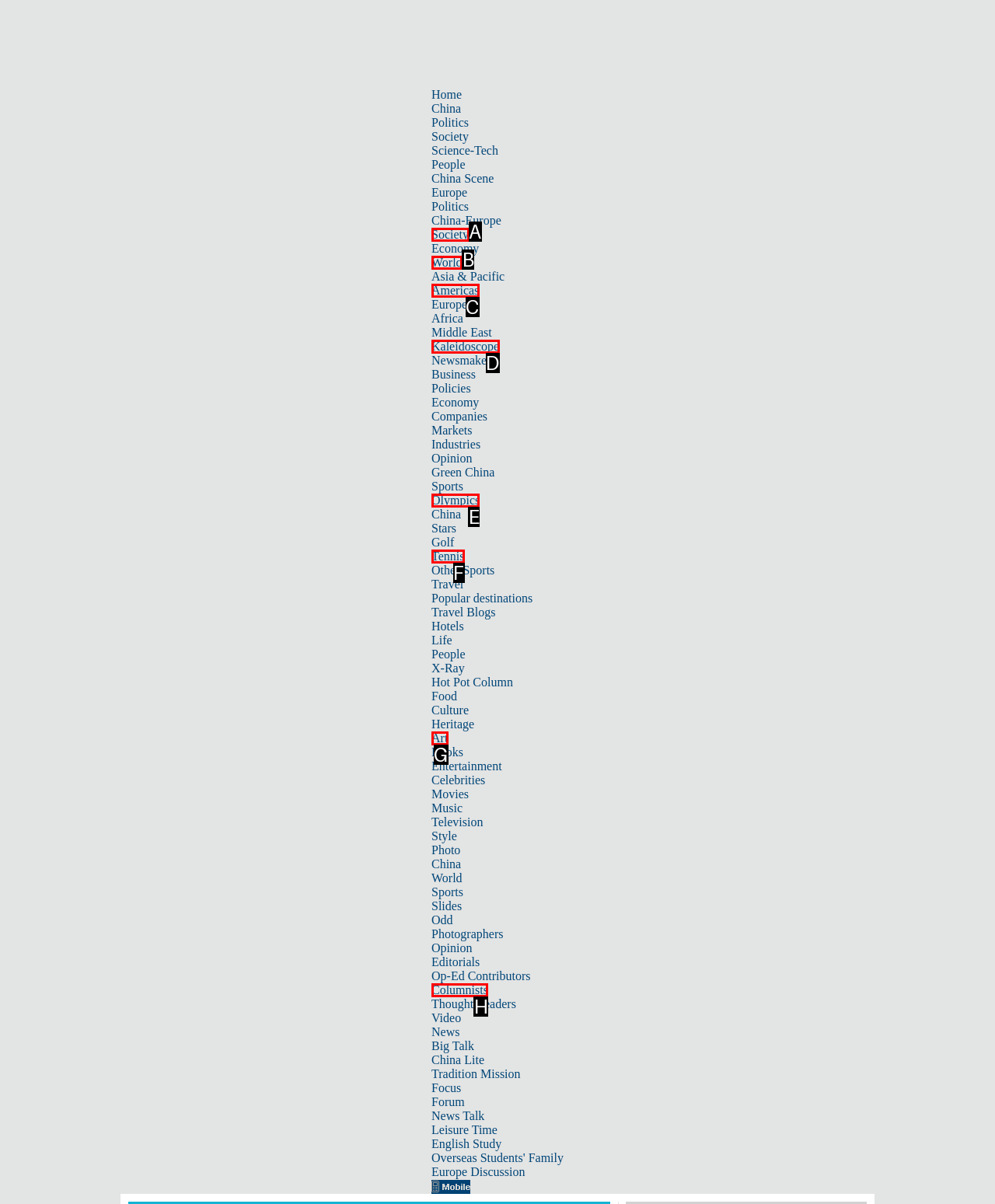Identify the appropriate choice to fulfill this task: Check out Olympics
Respond with the letter corresponding to the correct option.

E